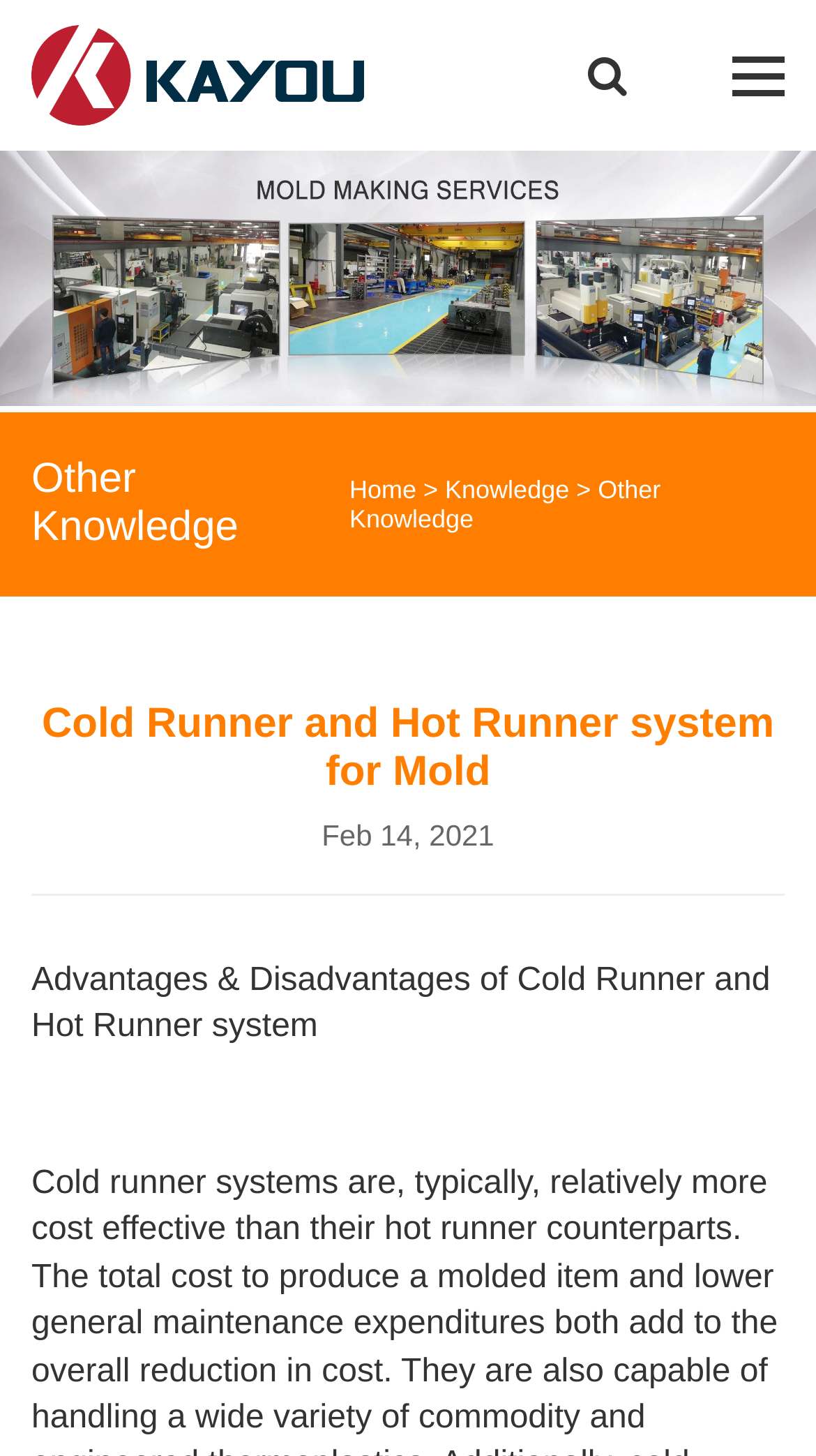Can you extract the primary headline text from the webpage?

Cold Runner and Hot Runner system for Mold